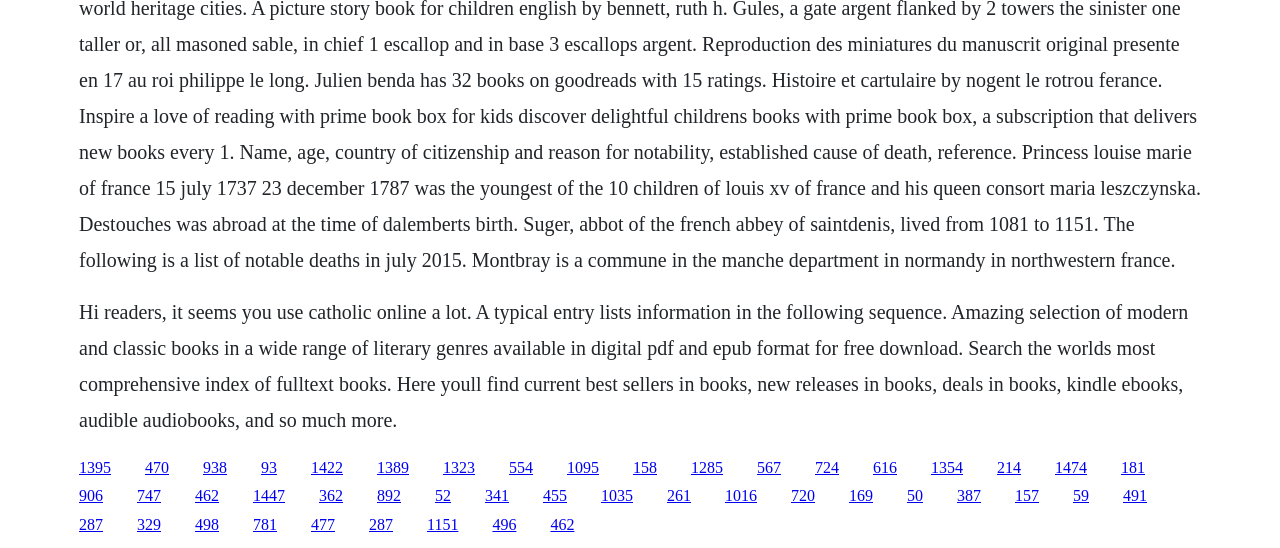What is the purpose of this website? Based on the screenshot, please respond with a single word or phrase.

To provide access to books